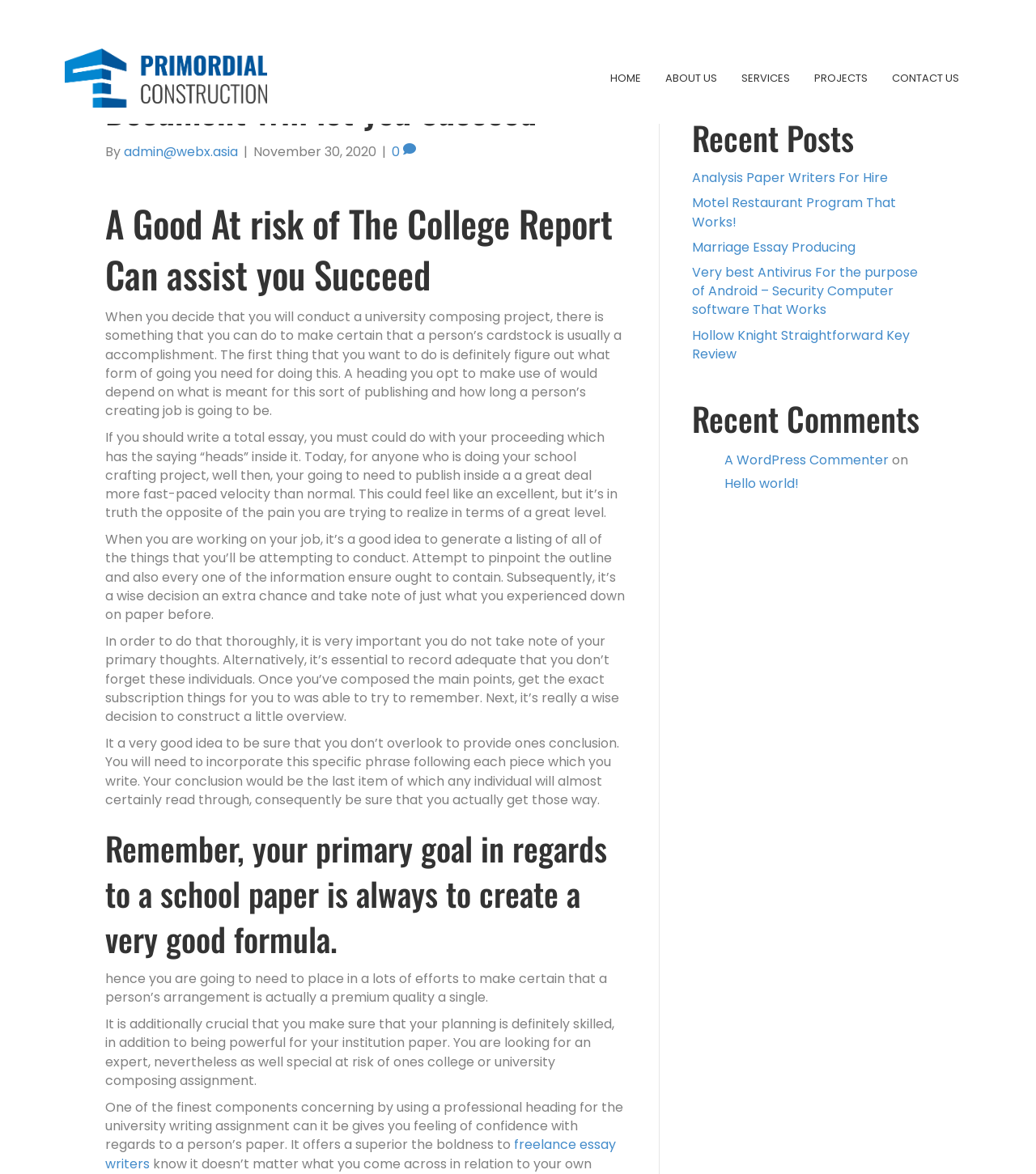Please find and provide the title of the webpage.

A Suitable At risk of Your Institution Document Will let you Succeed